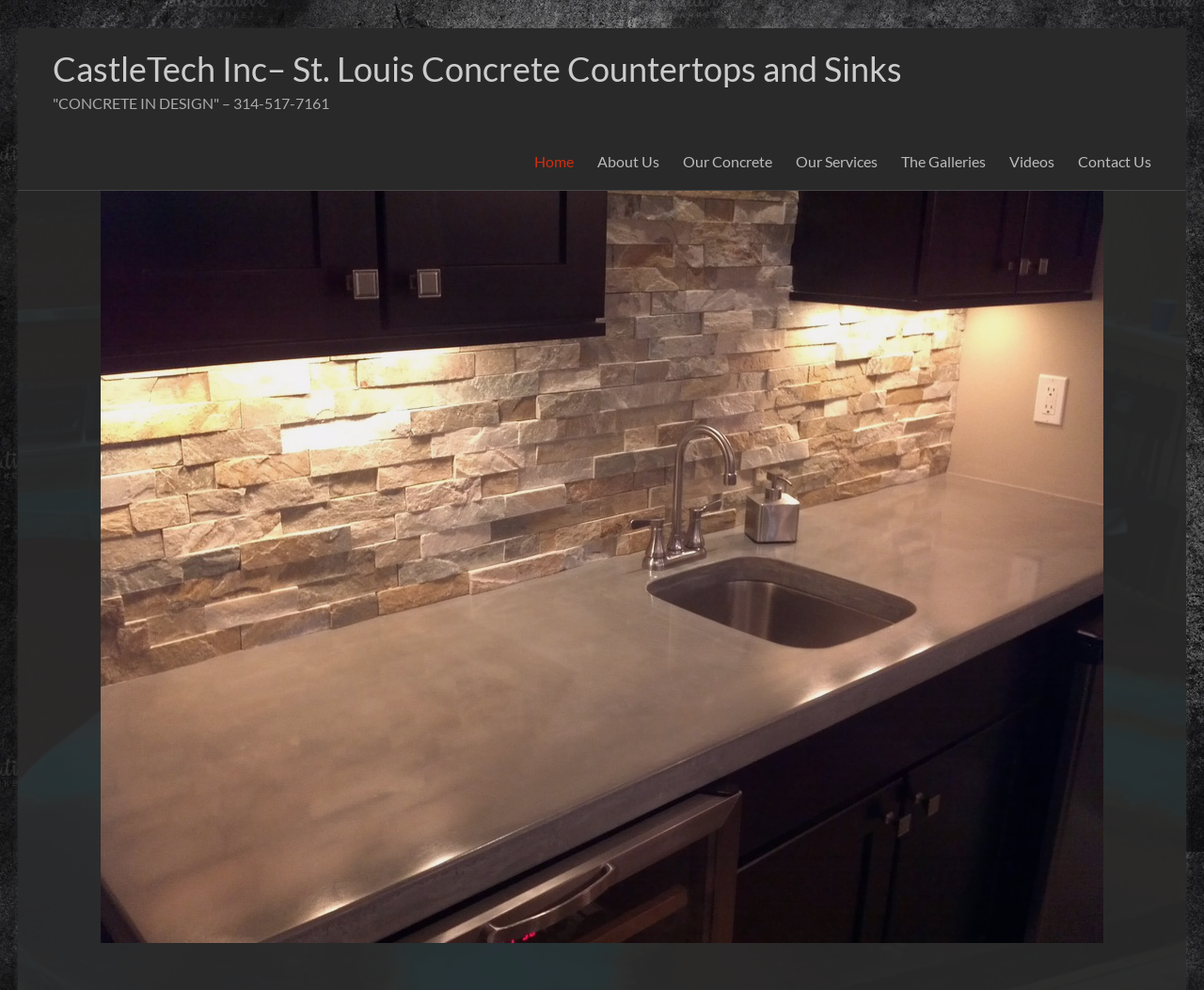Identify and provide the bounding box for the element described by: "About Us".

[0.496, 0.149, 0.547, 0.178]